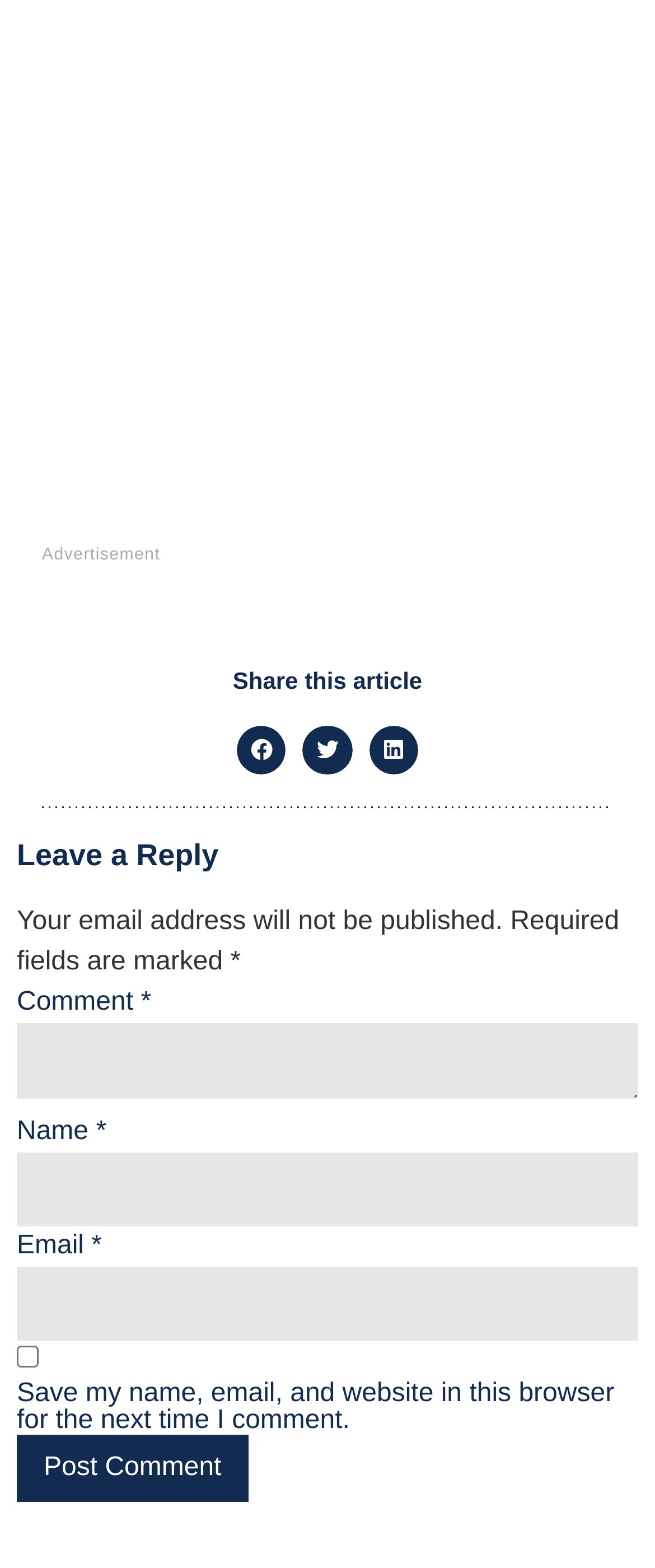How many share options are available?
Please provide a comprehensive answer to the question based on the webpage screenshot.

The webpage has three share options: Share on Facebook, Share on Twitter, and Share on LinkedIn, which are represented by three buttons with respective icons and text.